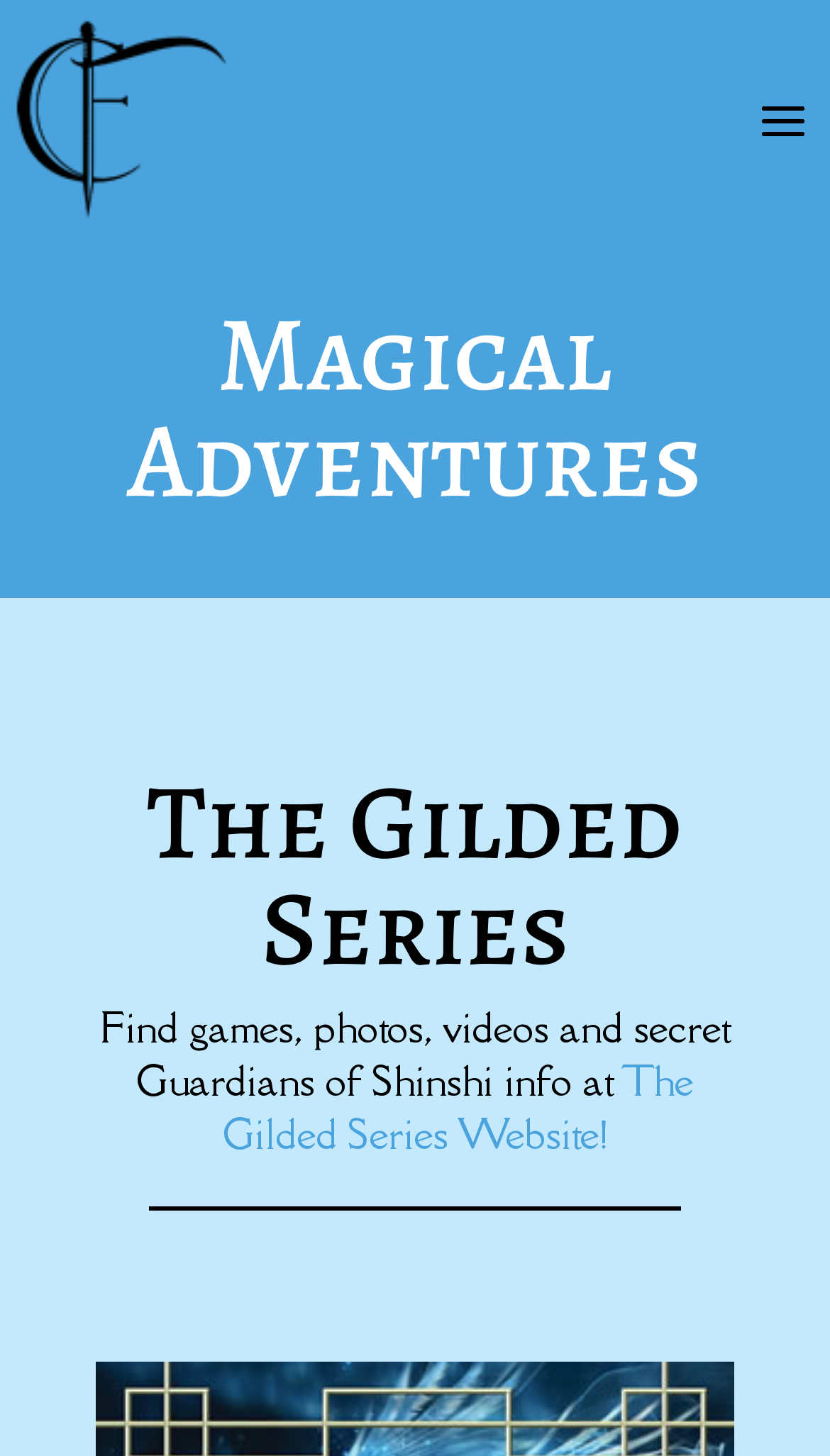Given the description of the UI element: "The Gilded Series Website!", predict the bounding box coordinates in the form of [left, top, right, bottom], with each value being a float between 0 and 1.

[0.268, 0.725, 0.836, 0.797]